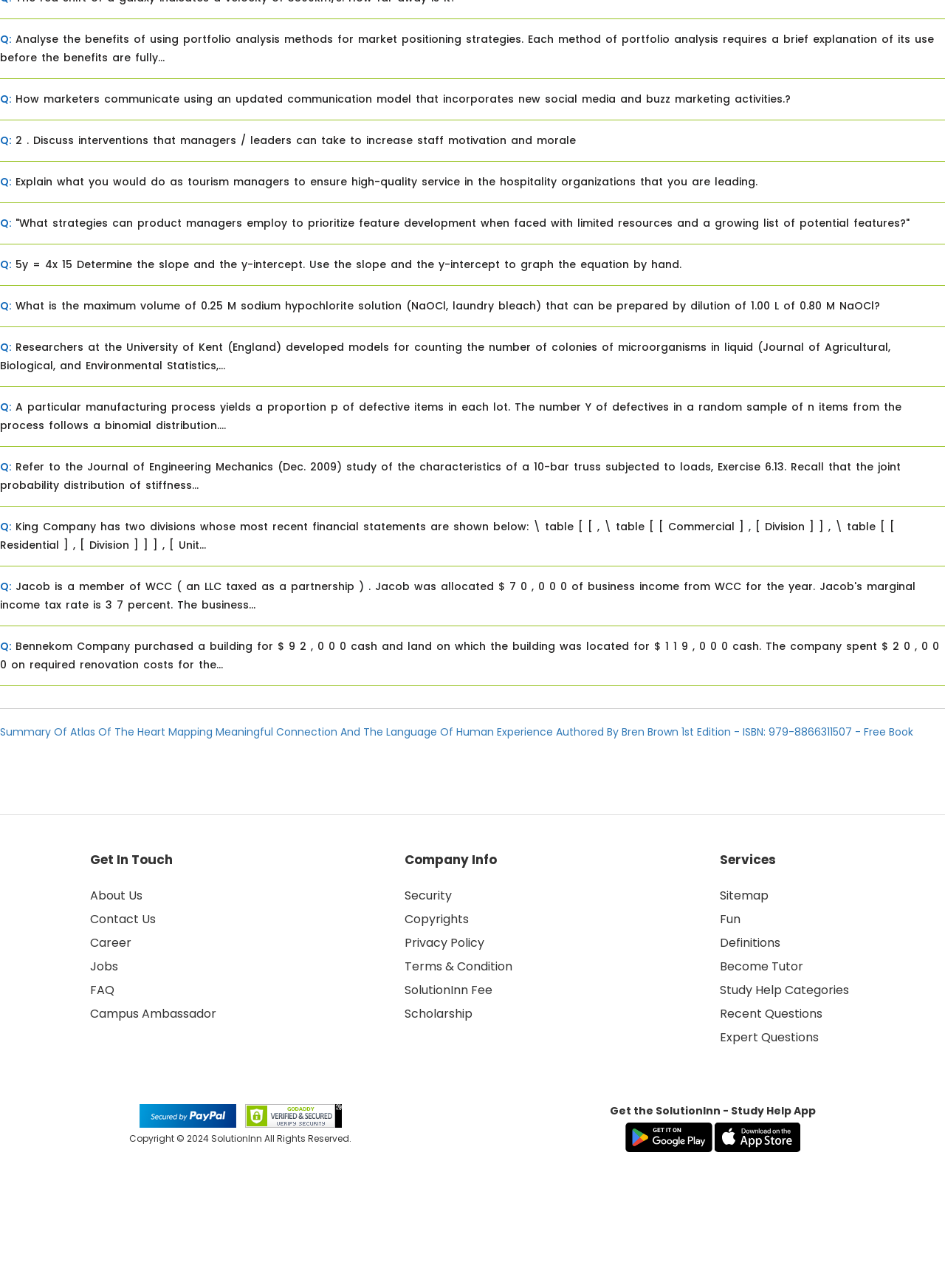Please look at the image and answer the question with a detailed explanation: How many images are present at the bottom of the webpage?

There are three images at the bottom of the webpage: a secure payment image, an Android app image, and an iOS app image. These images are likely used to promote the website's services and mobile app.